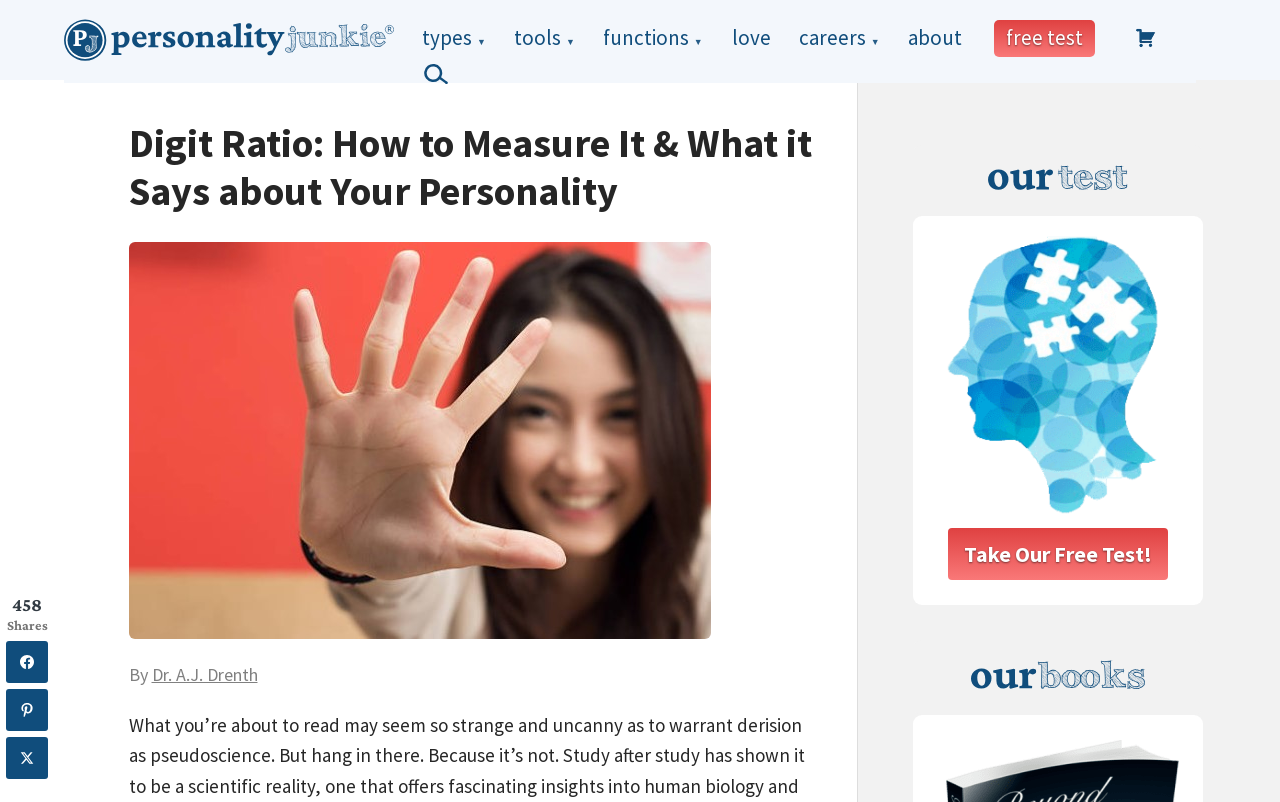Show me the bounding box coordinates of the clickable region to achieve the task as per the instruction: "Click on the 'Personality Junkie' link".

[0.05, 0.006, 0.308, 0.094]